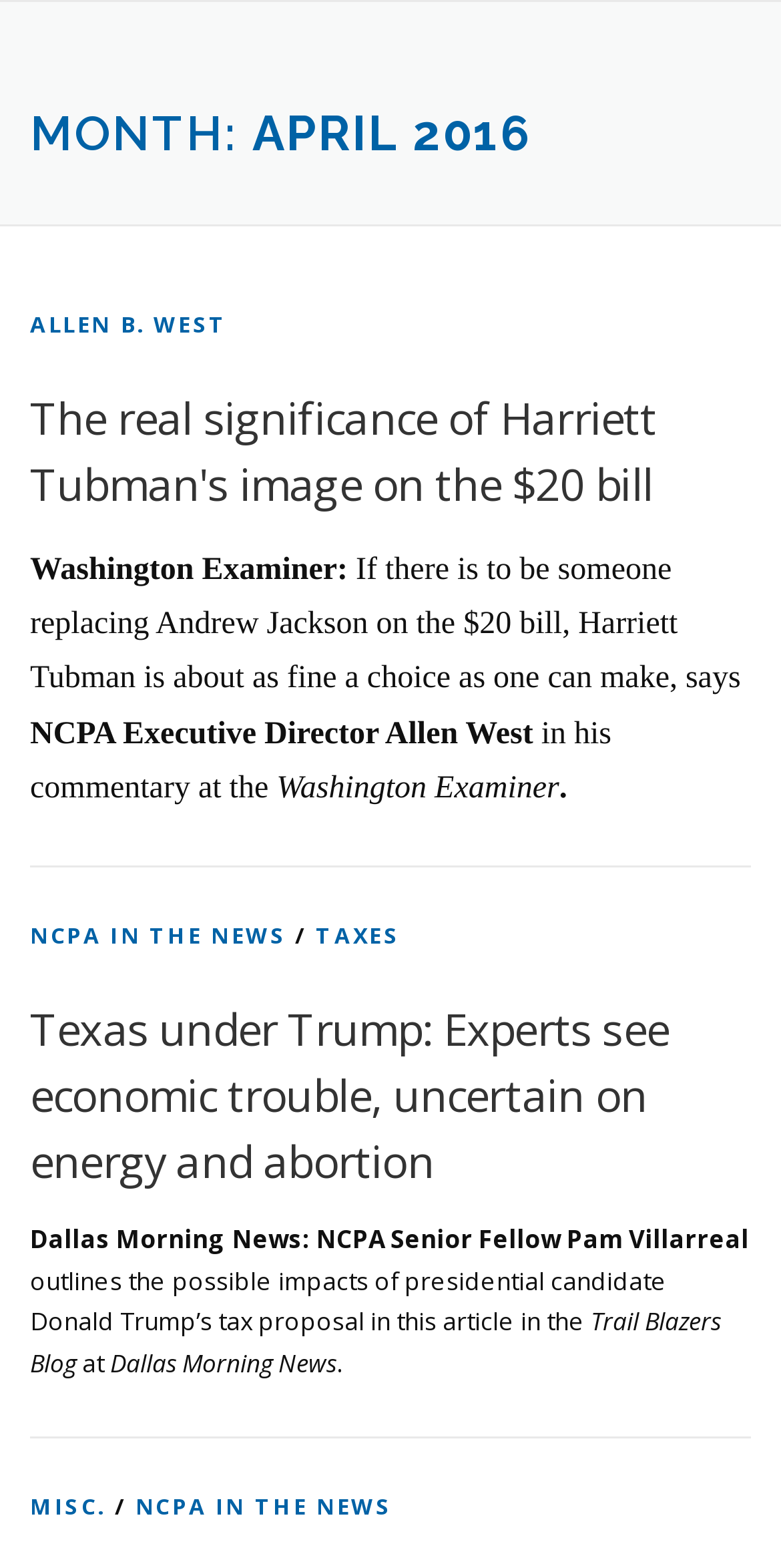Could you determine the bounding box coordinates of the clickable element to complete the instruction: "Read the article about Harriett Tubman's image on the $20 bill"? Provide the coordinates as four float numbers between 0 and 1, i.e., [left, top, right, bottom].

[0.038, 0.245, 0.962, 0.329]